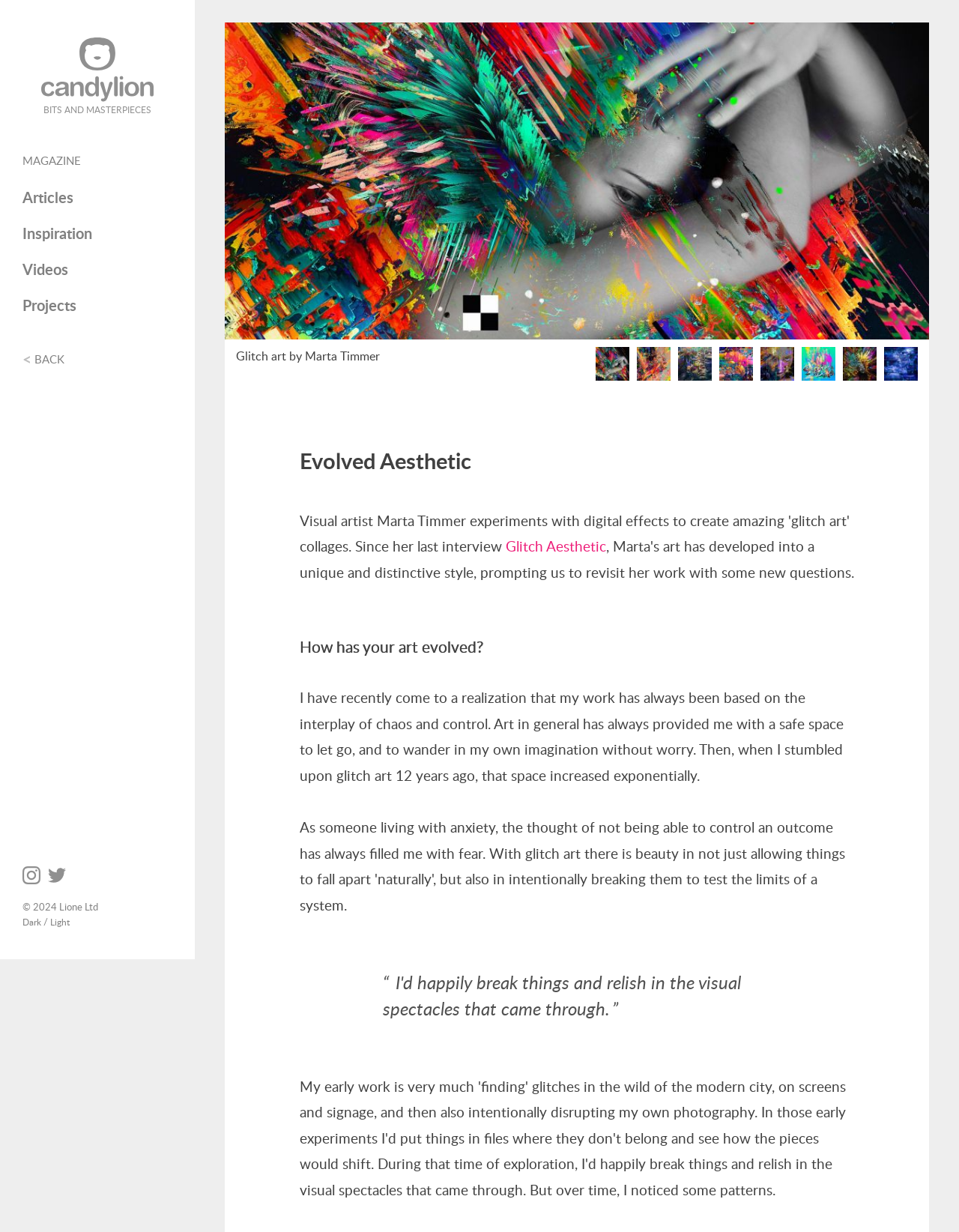What is the copyright year?
Look at the image and answer the question with a single word or phrase.

2024